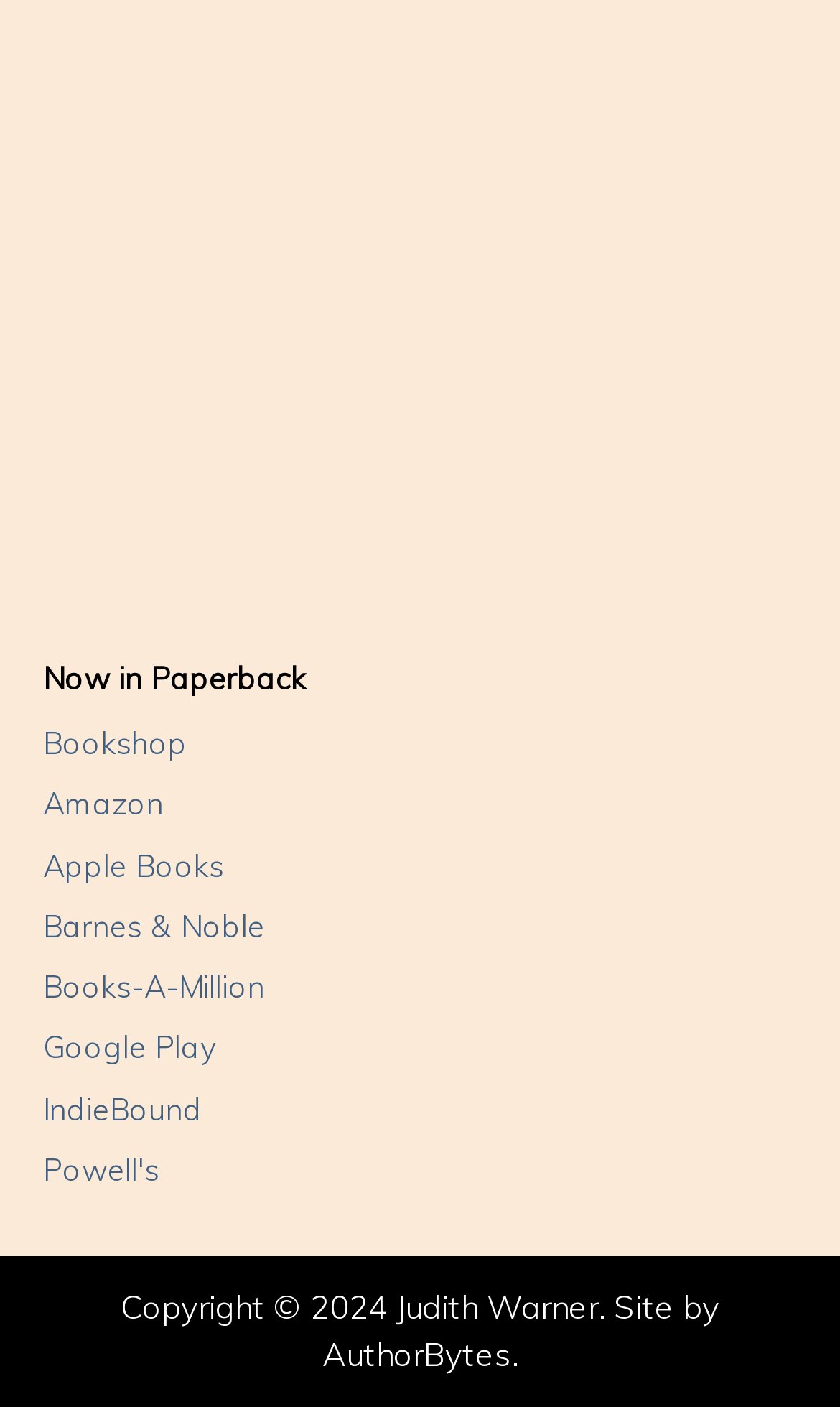Specify the bounding box coordinates of the element's region that should be clicked to achieve the following instruction: "Buy the book on Bookshop". The bounding box coordinates consist of four float numbers between 0 and 1, in the format [left, top, right, bottom].

[0.051, 0.515, 0.223, 0.542]